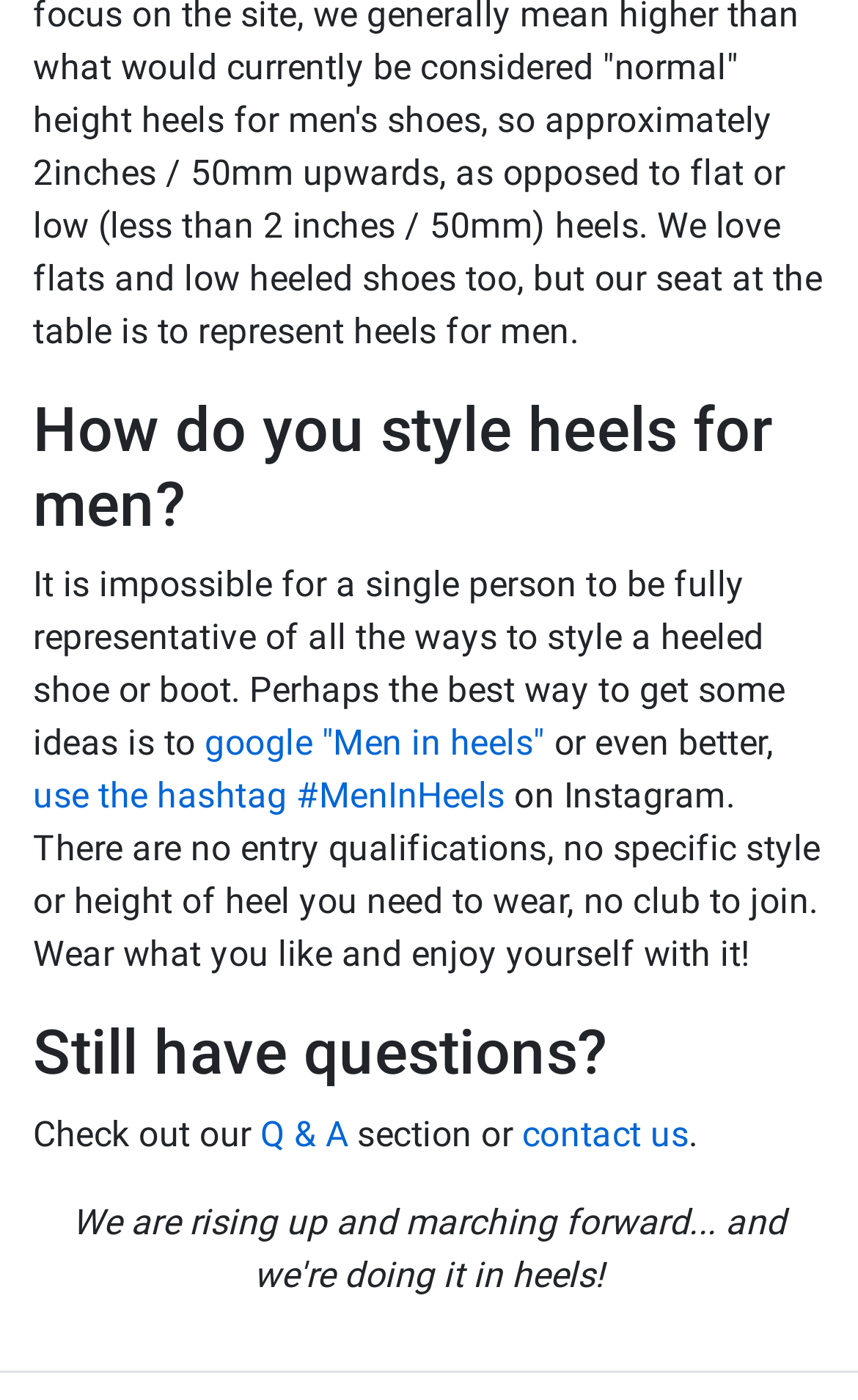Please specify the bounding box coordinates in the format (top-left x, top-left y, bottom-right x, bottom-right y), with all values as floating point numbers between 0 and 1. Identify the bounding box of the UI element described by: contact us

[0.609, 0.795, 0.803, 0.825]